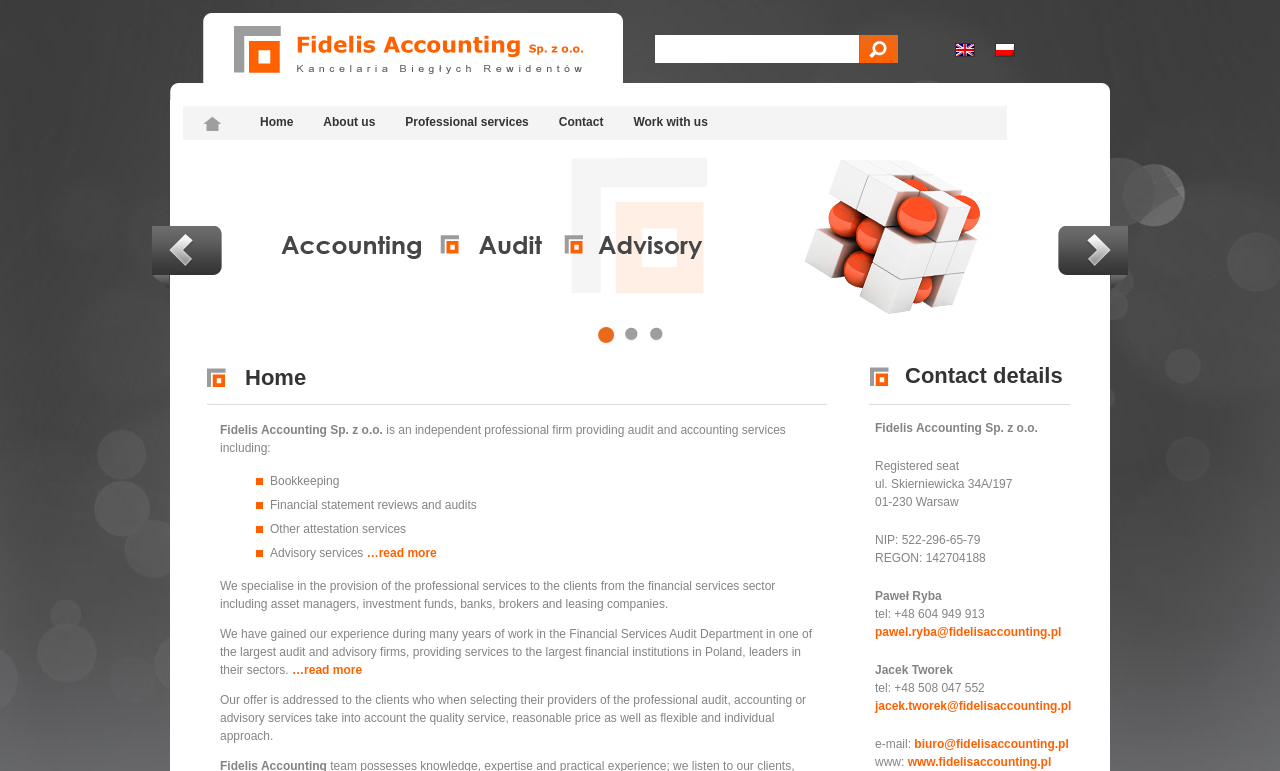Identify the bounding box coordinates for the UI element described as: "name="s" title="...wyszukaj w serwisie"". The coordinates should be provided as four floats between 0 and 1: [left, top, right, bottom].

[0.512, 0.045, 0.671, 0.082]